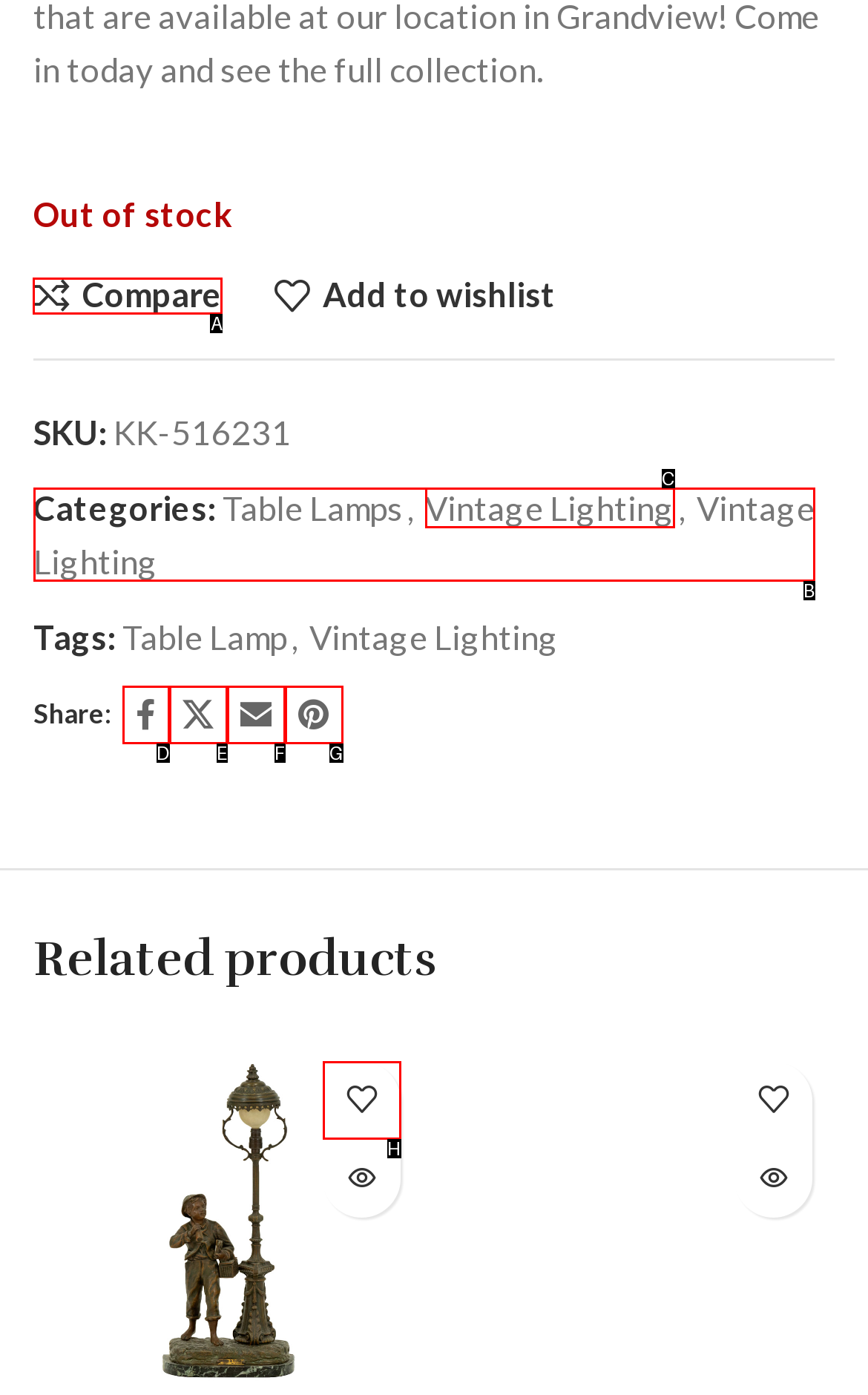Select the correct HTML element to complete the following task: Compare
Provide the letter of the choice directly from the given options.

A